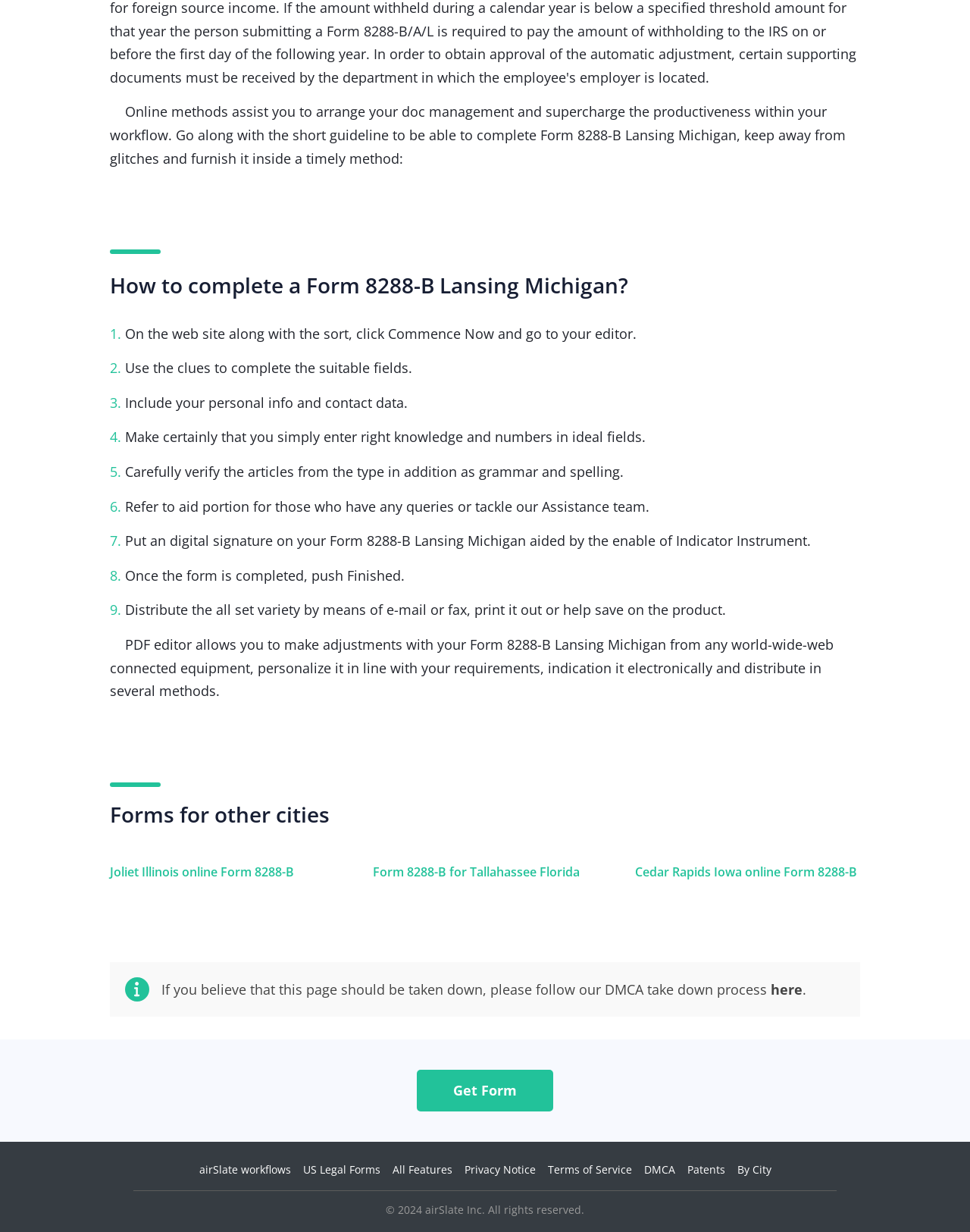Locate the bounding box coordinates of the element you need to click to accomplish the task described by this instruction: "Follow the link to 'Joliet Illinois online Form 8288-B'".

[0.09, 0.684, 0.361, 0.744]